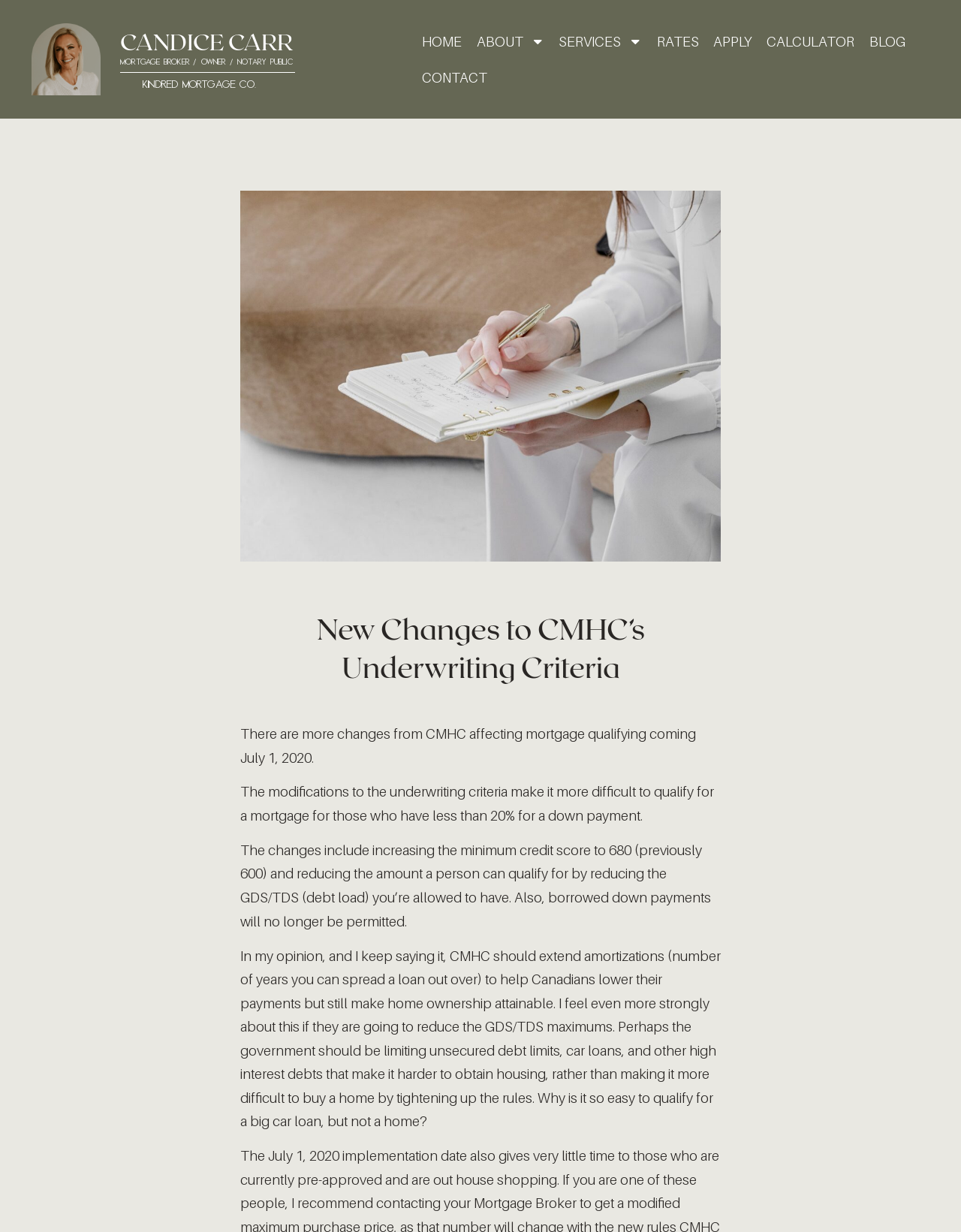Who is the mortgage broker?
Look at the image and respond to the question as thoroughly as possible.

The top section of the webpage displays the name 'CANDICE CARR' and the title 'MORTGAGE BROKER / OWNER / NOTARY PUBLIC', indicating that Candice Carr is the mortgage broker.